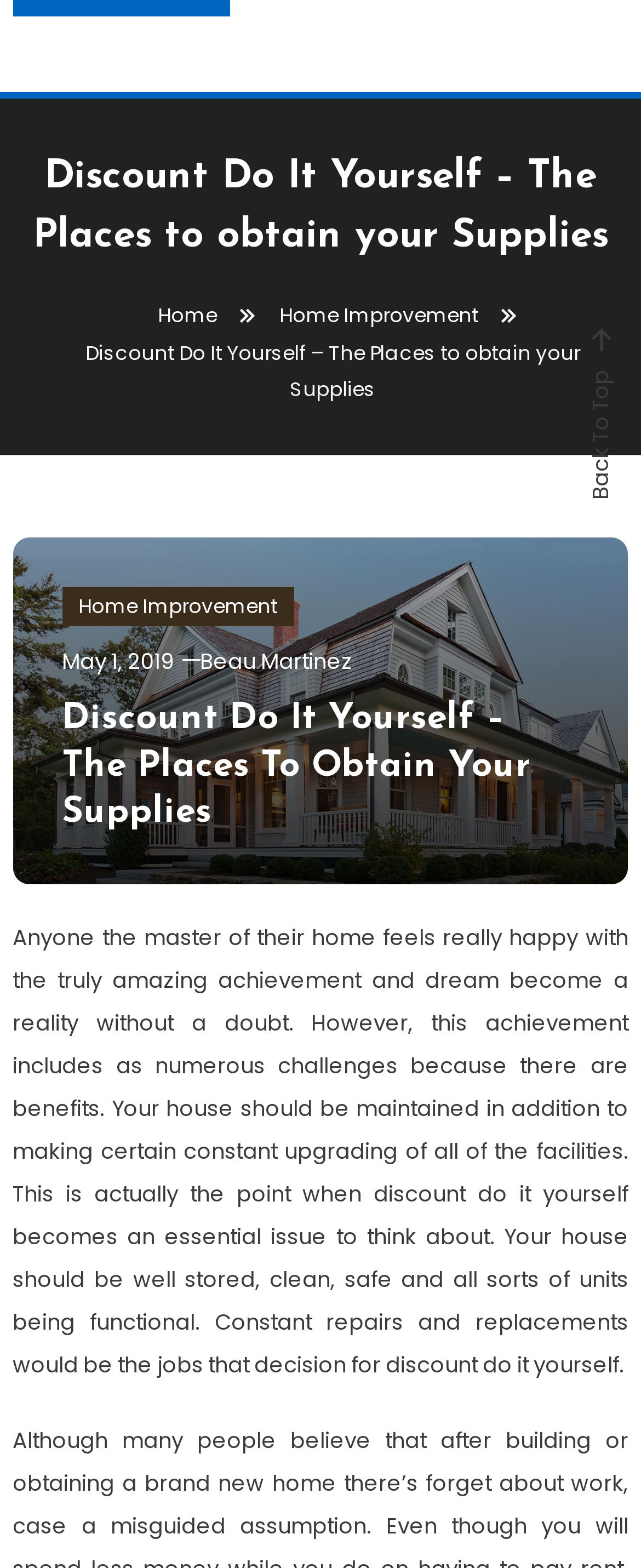Locate the bounding box for the described UI element: "Home". Ensure the coordinates are four float numbers between 0 and 1, formatted as [left, top, right, bottom].

[0.246, 0.191, 0.338, 0.209]